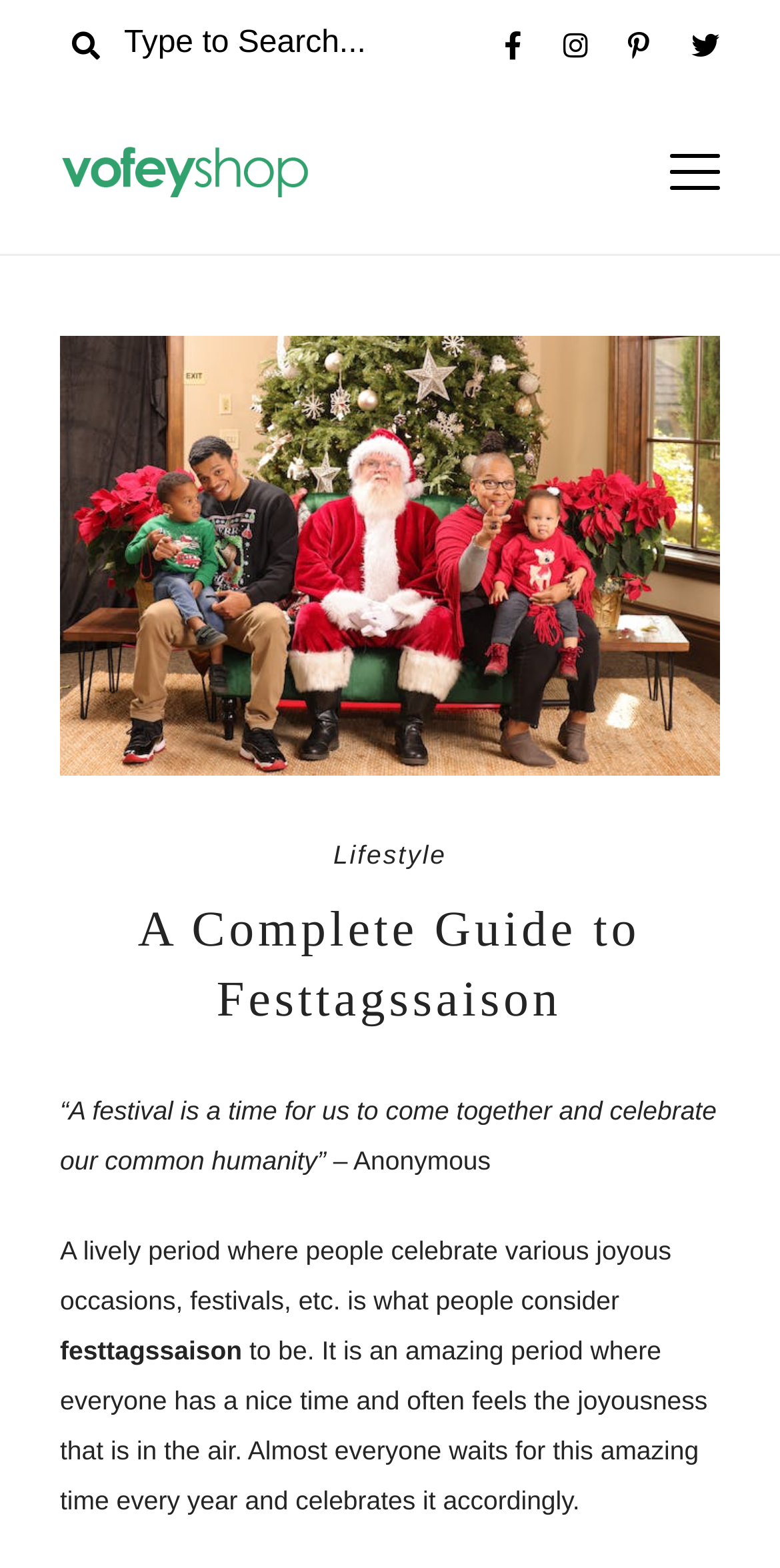Identify the bounding box for the described UI element: "name="s" placeholder="Type to Search..."".

[0.154, 0.009, 0.474, 0.047]